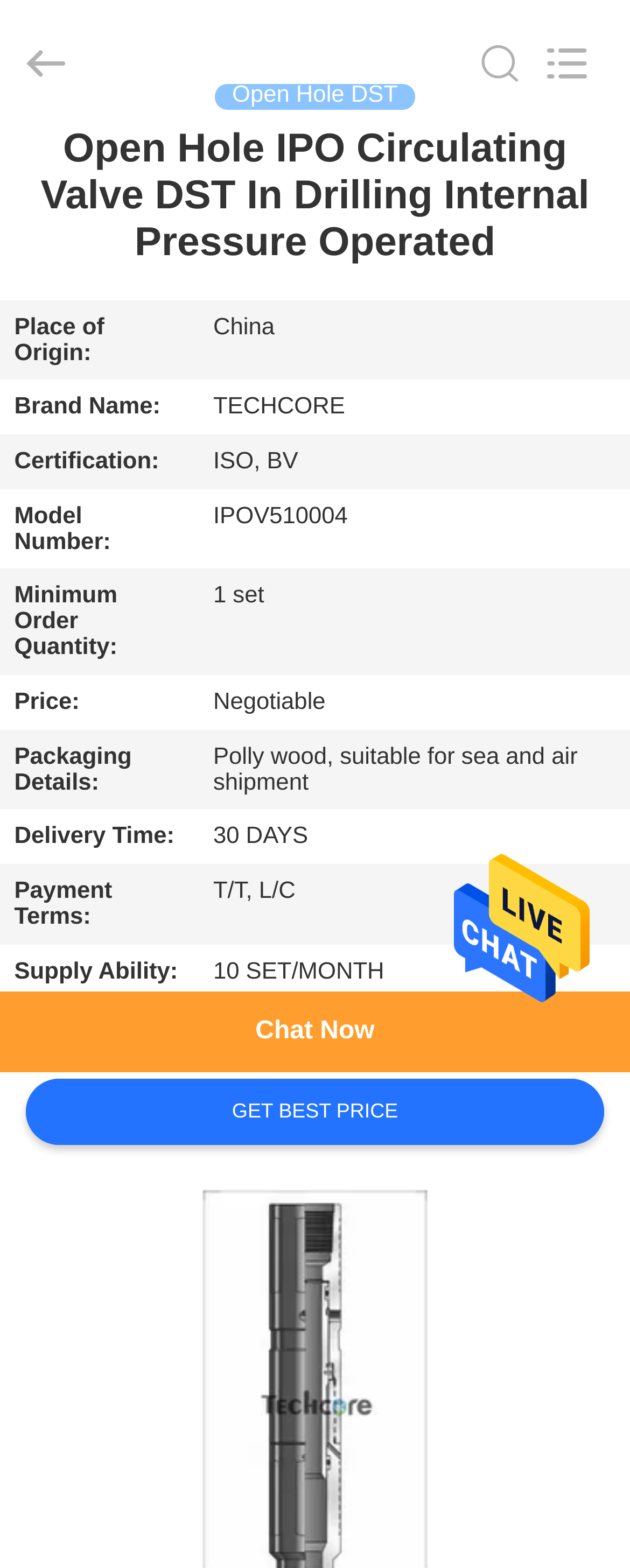Determine the bounding box coordinates of the clickable region to follow the instruction: "Get the best price".

[0.04, 0.688, 0.96, 0.73]